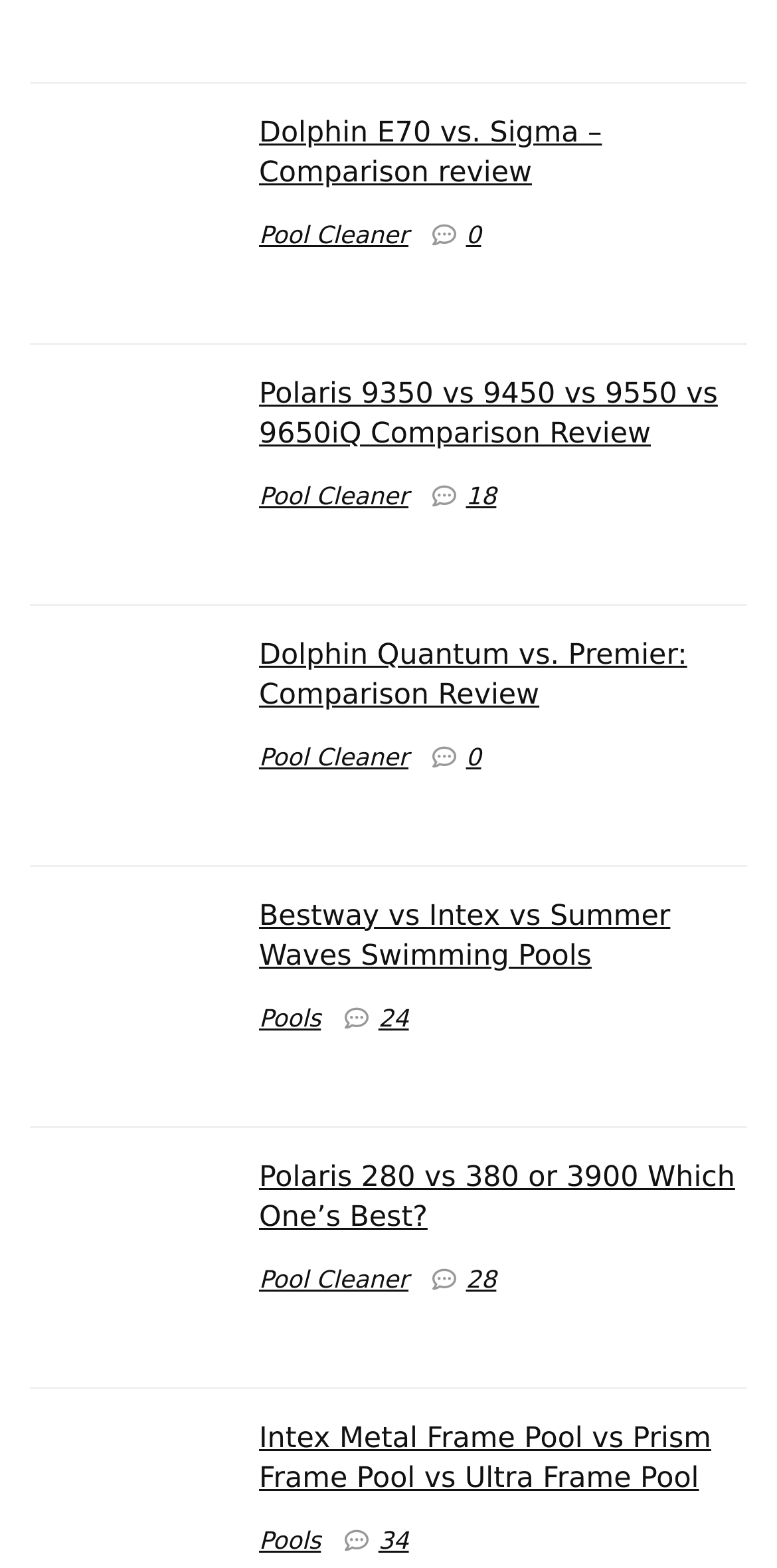What are the main categories on this webpage?
Using the information from the image, give a concise answer in one word or a short phrase.

Pool Cleaner, Pools